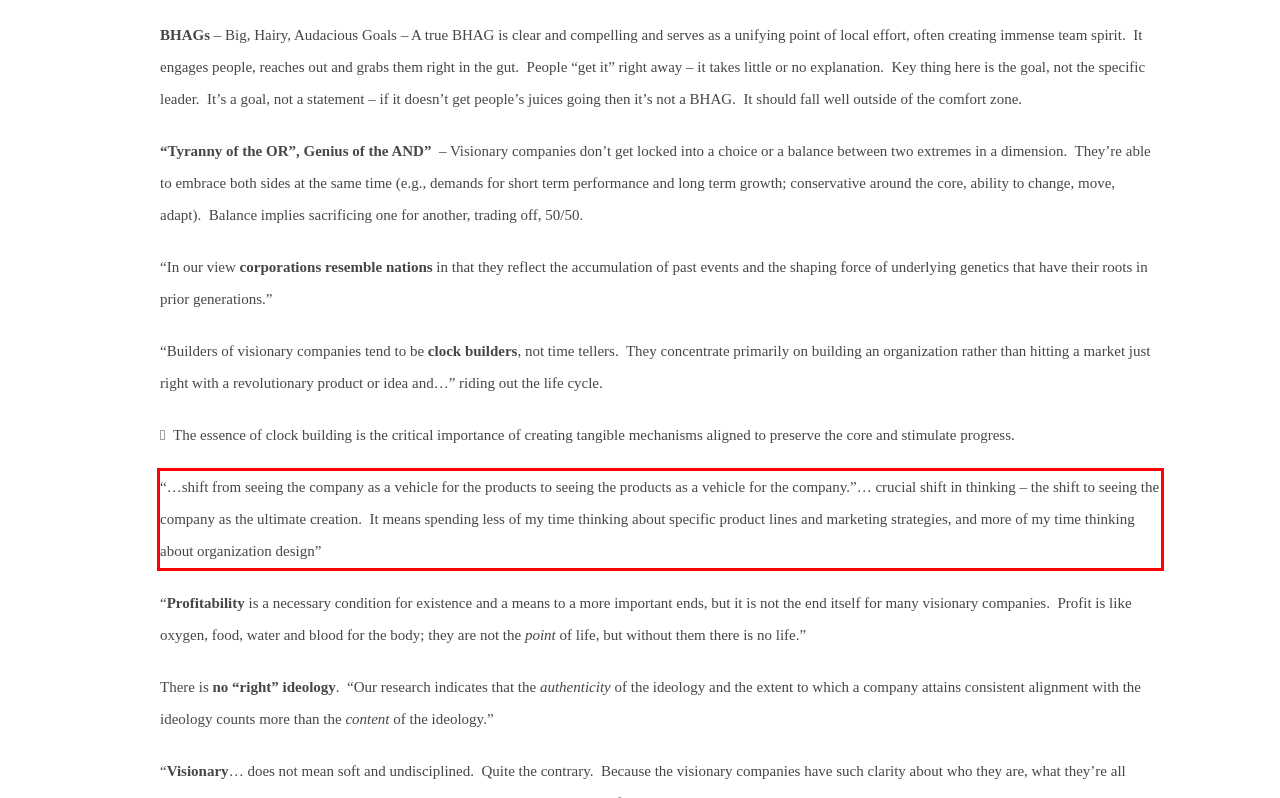Given a webpage screenshot, locate the red bounding box and extract the text content found inside it.

“…shift from seeing the company as a vehicle for the products to seeing the products as a vehicle for the company.”… crucial shift in thinking – the shift to seeing the company as the ultimate creation. It means spending less of my time thinking about specific product lines and marketing strategies, and more of my time thinking about organization design”